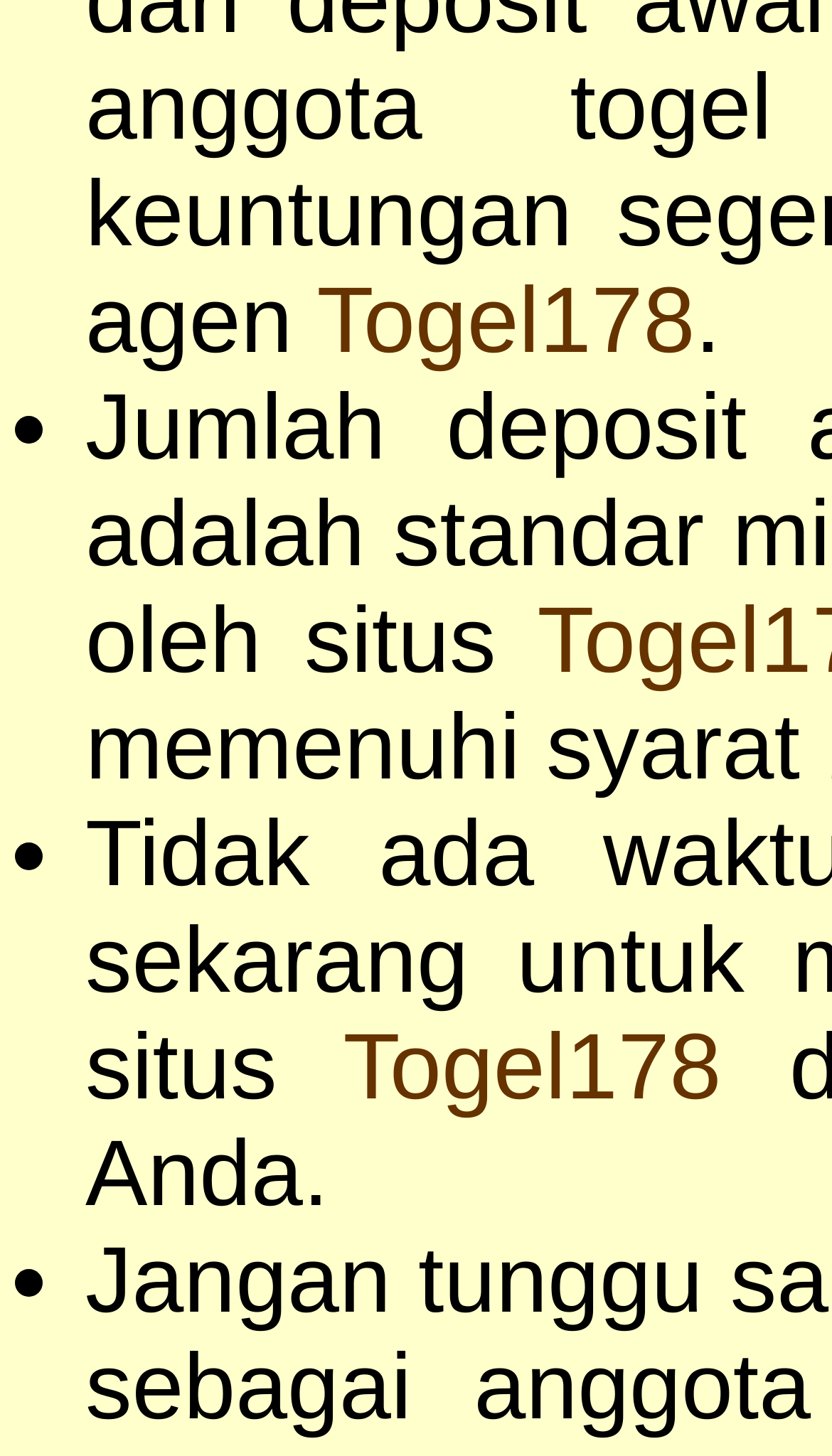Locate the bounding box coordinates of the UI element described by: "Togel178". Provide the coordinates as four float numbers between 0 and 1, formatted as [left, top, right, bottom].

[0.412, 0.697, 0.867, 0.768]